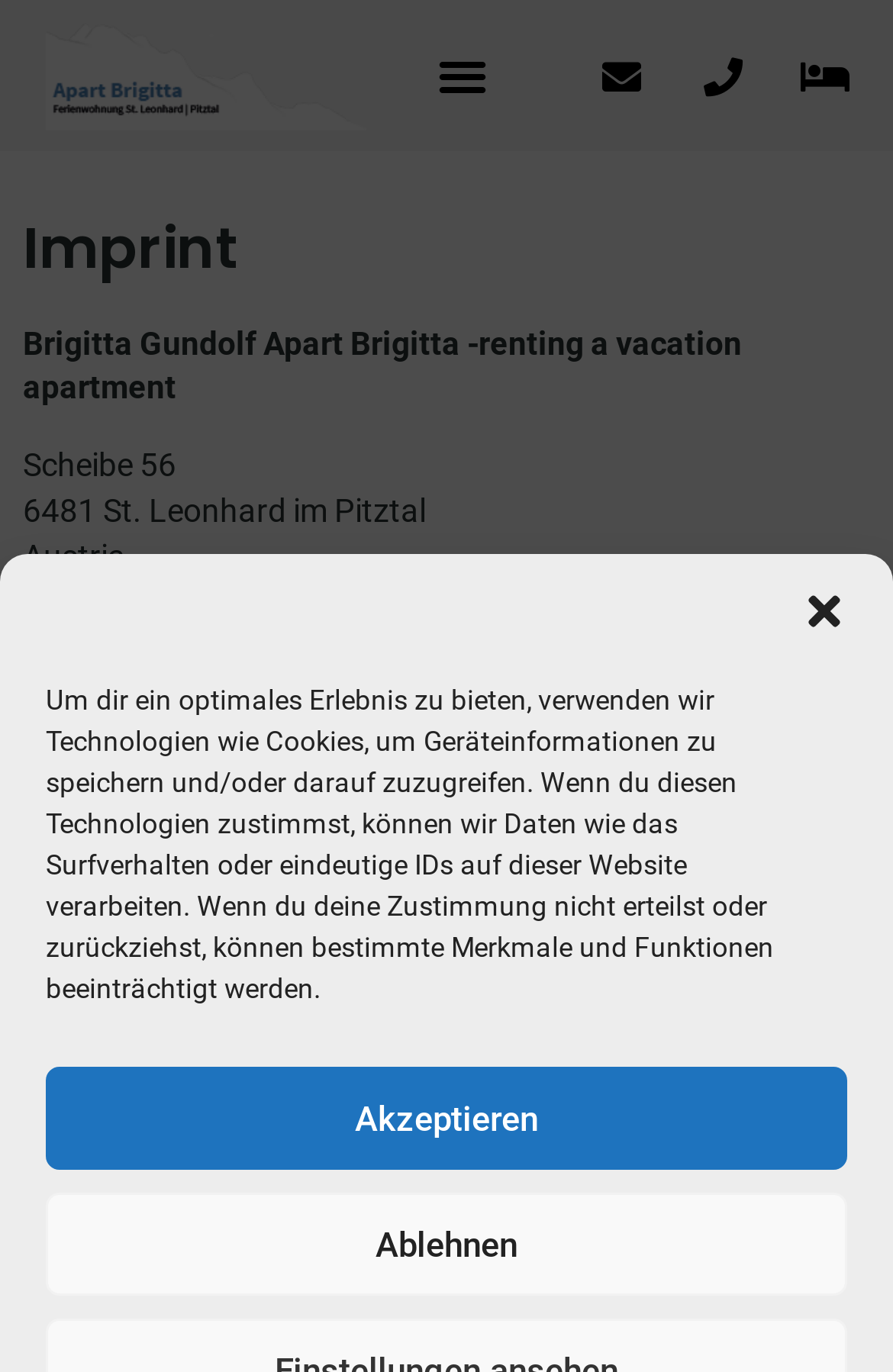Kindly respond to the following question with a single word or a brief phrase: 
What is the address mentioned on the webpage?

Scheibe 56, 6481 St. Leonhard im Pitztal, Austria